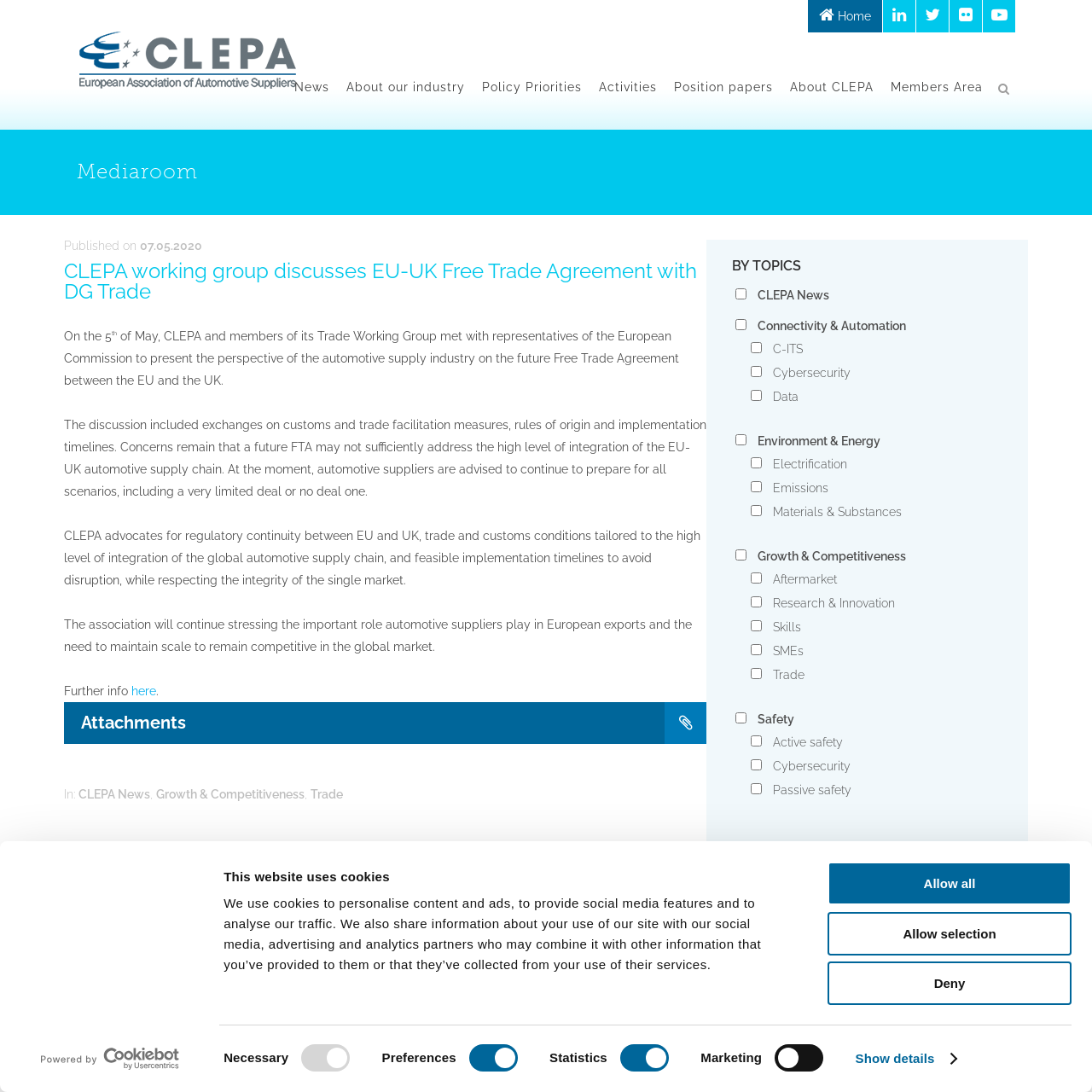Determine the bounding box coordinates of the UI element that matches the following description: "Activities". The coordinates should be four float numbers between 0 and 1 in the format [left, top, right, bottom].

[0.541, 0.056, 0.609, 0.103]